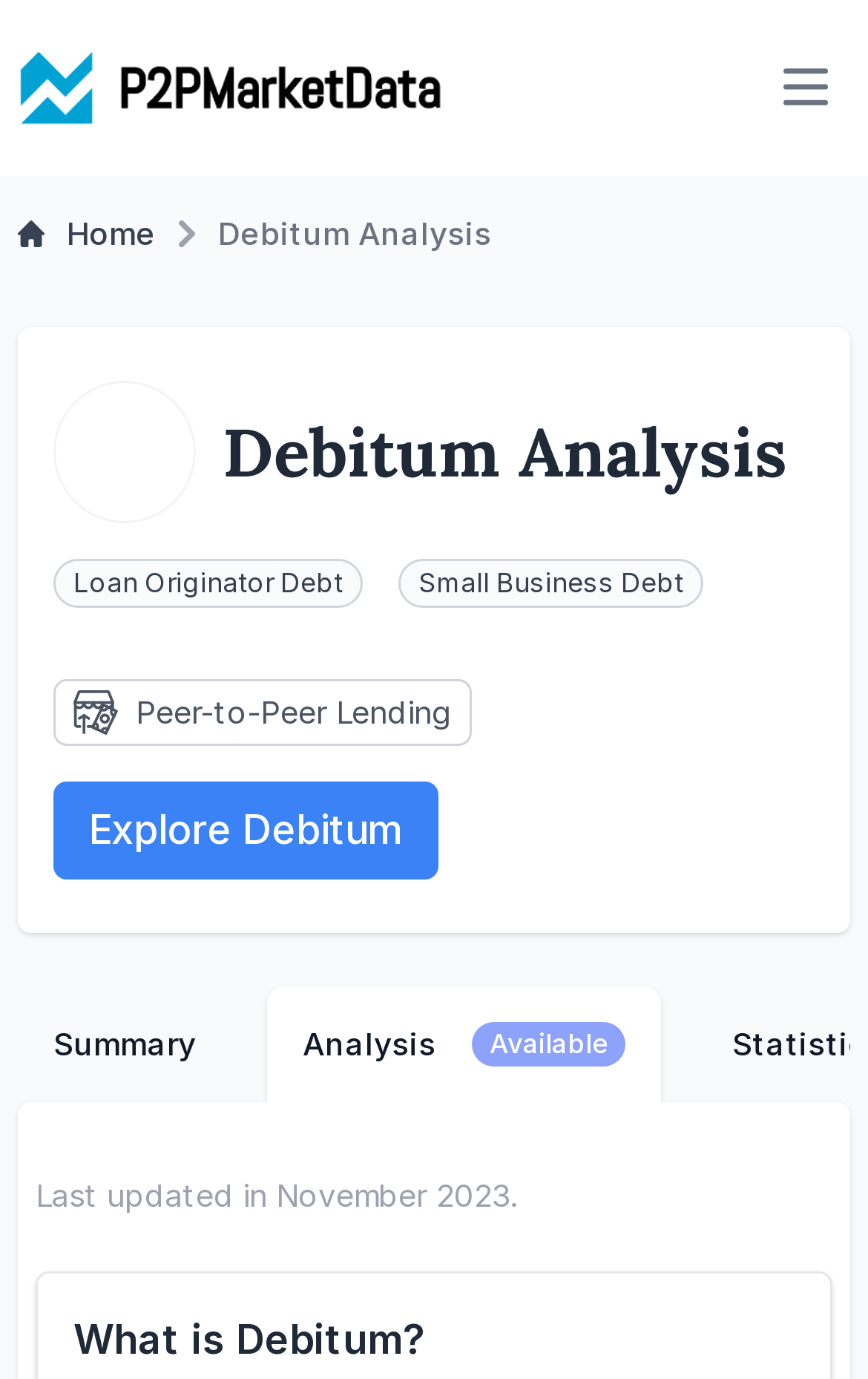Based on the element description: "Home", identify the bounding box coordinates for this UI element. The coordinates must be four float numbers between 0 and 1, listed as [left, top, right, bottom].

[0.021, 0.153, 0.179, 0.185]